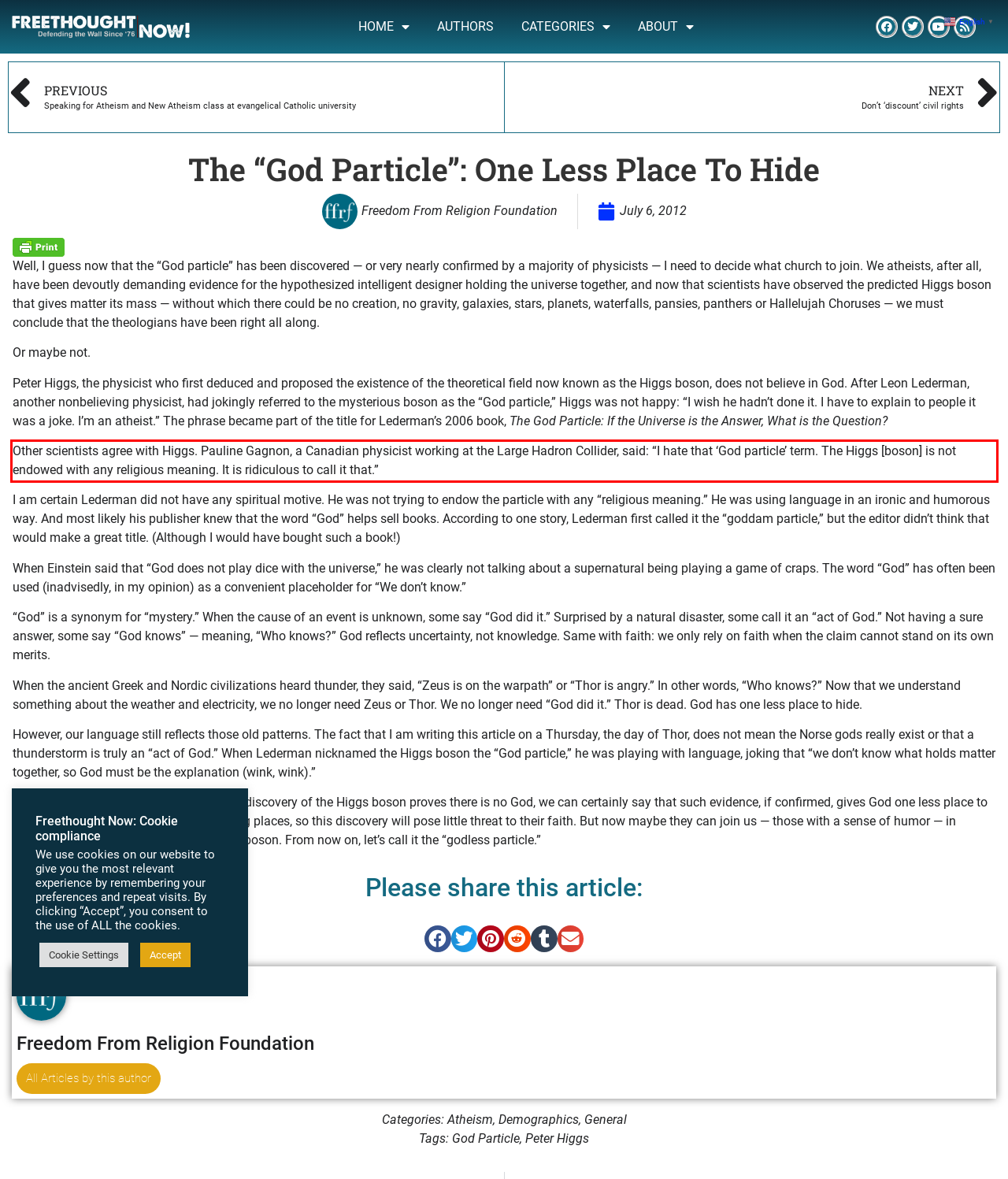Within the screenshot of the webpage, there is a red rectangle. Please recognize and generate the text content inside this red bounding box.

Other scientists agree with Higgs. Pauline Gagnon, a Canadian physicist working at the Large Hadron Collider, said: “I hate that ‘God particle’ term. The Higgs [boson] is not endowed with any religious meaning. It is ridiculous to call it that.”